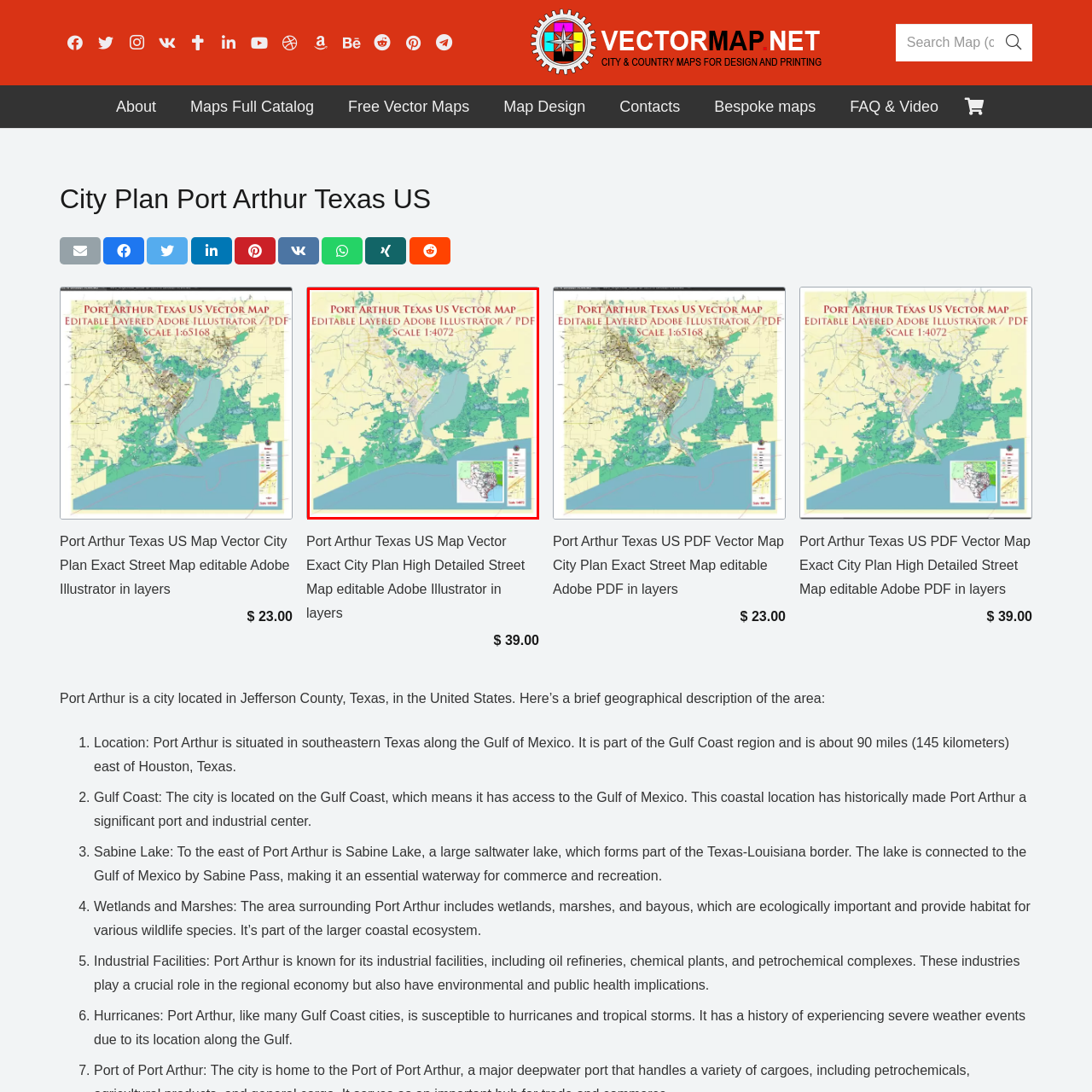What is the purpose of the inset map?
Please examine the image within the red bounding box and provide a comprehensive answer based on the visual details you observe.

The small inset map in the upper right corner is designed to offer context to Port Arthur's location along the Gulf Coast, providing a broader view of the region.